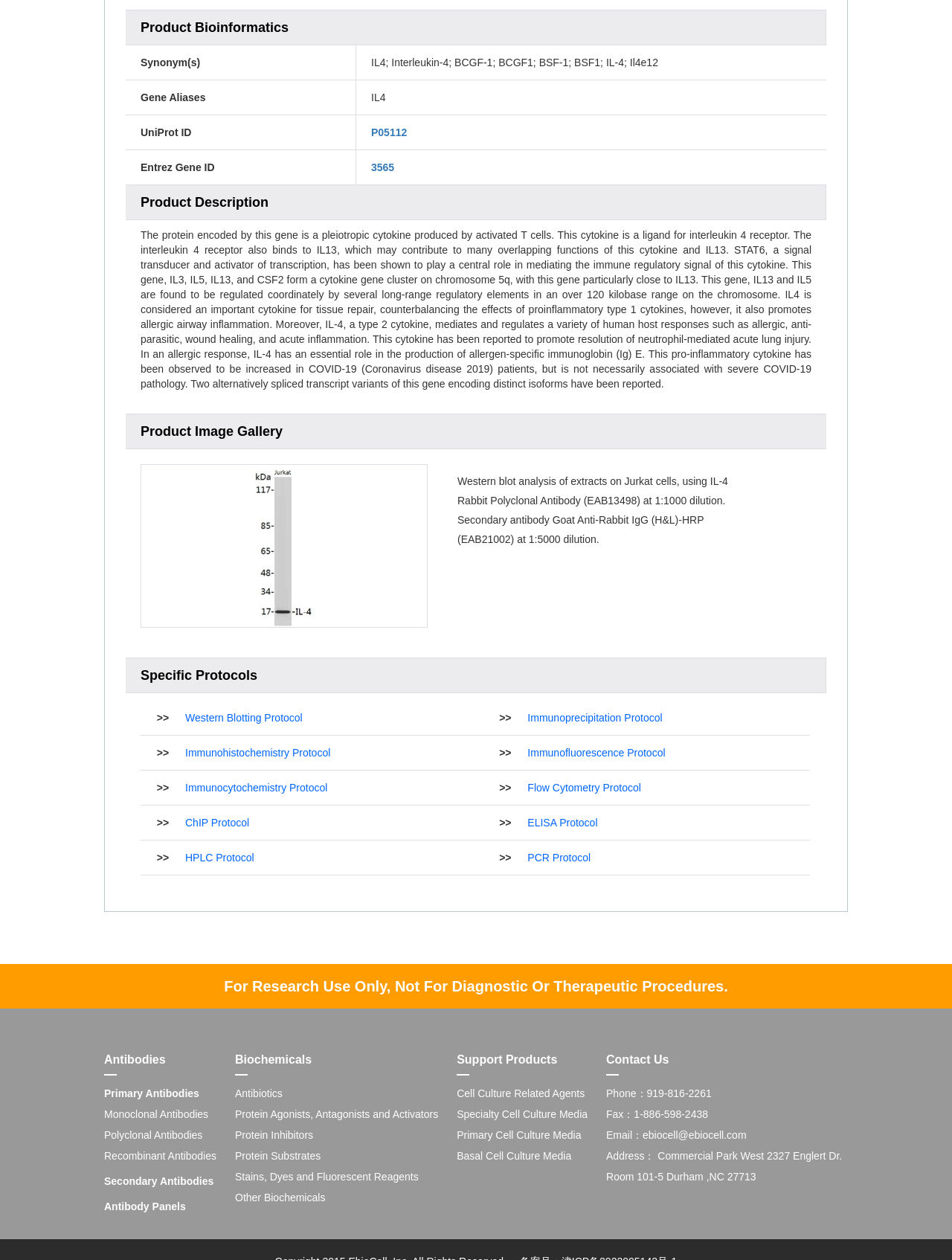What is the UniProt ID of the product?
Look at the screenshot and give a one-word or phrase answer.

P05112